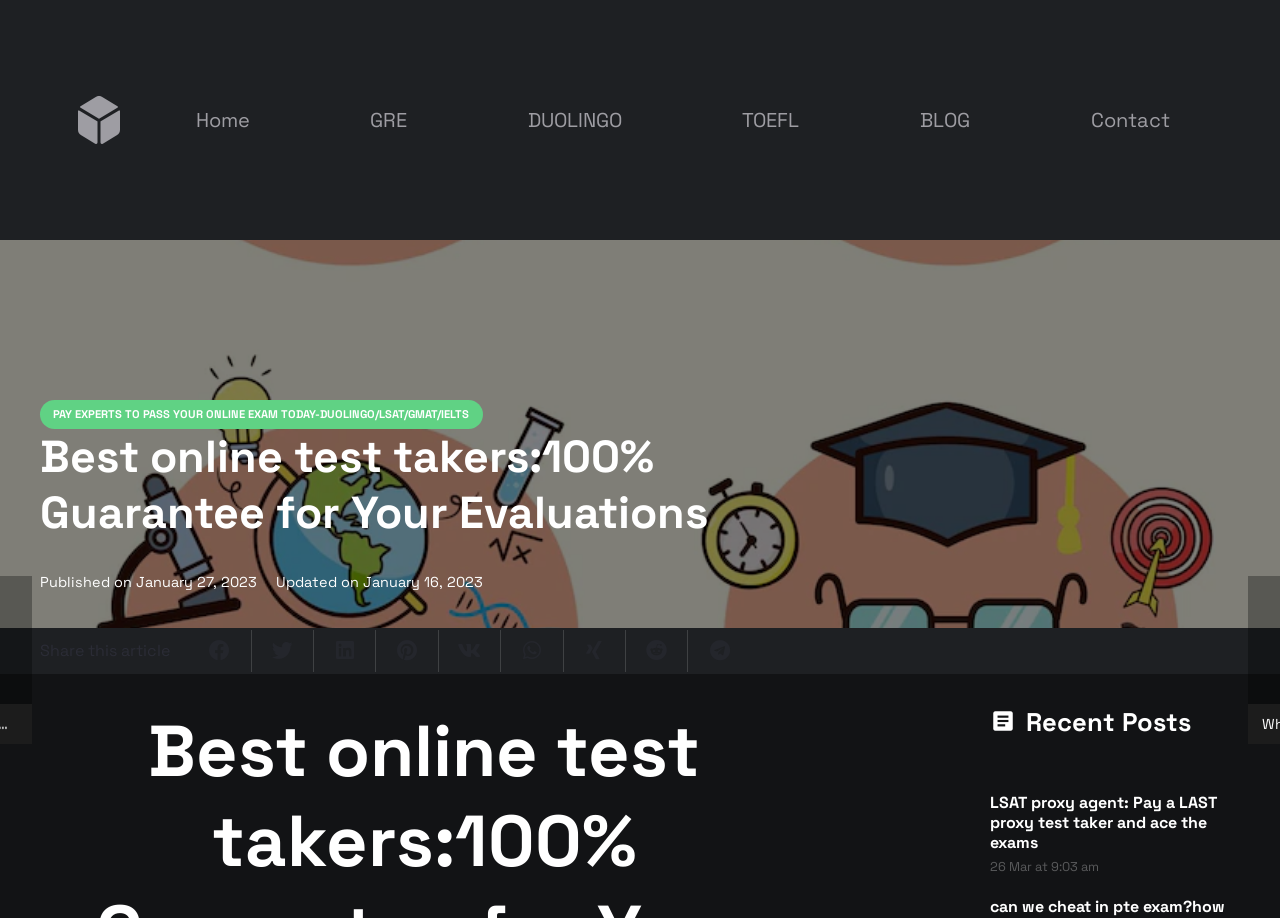Locate the bounding box coordinates of the clickable part needed for the task: "Click on the Share this link".

[0.148, 0.686, 0.197, 0.732]